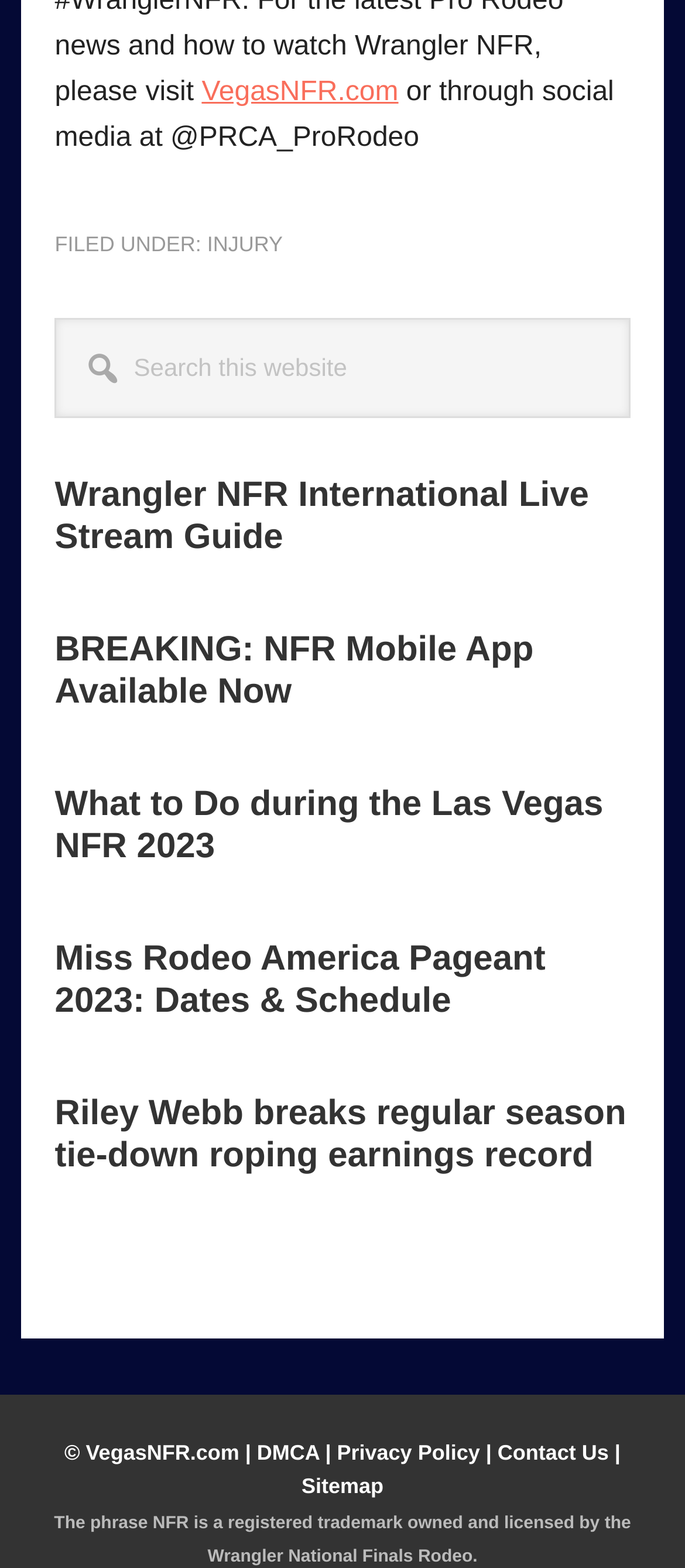Show the bounding box coordinates of the element that should be clicked to complete the task: "Get BREAKING: NFR Mobile App Available Now".

[0.08, 0.401, 0.92, 0.455]